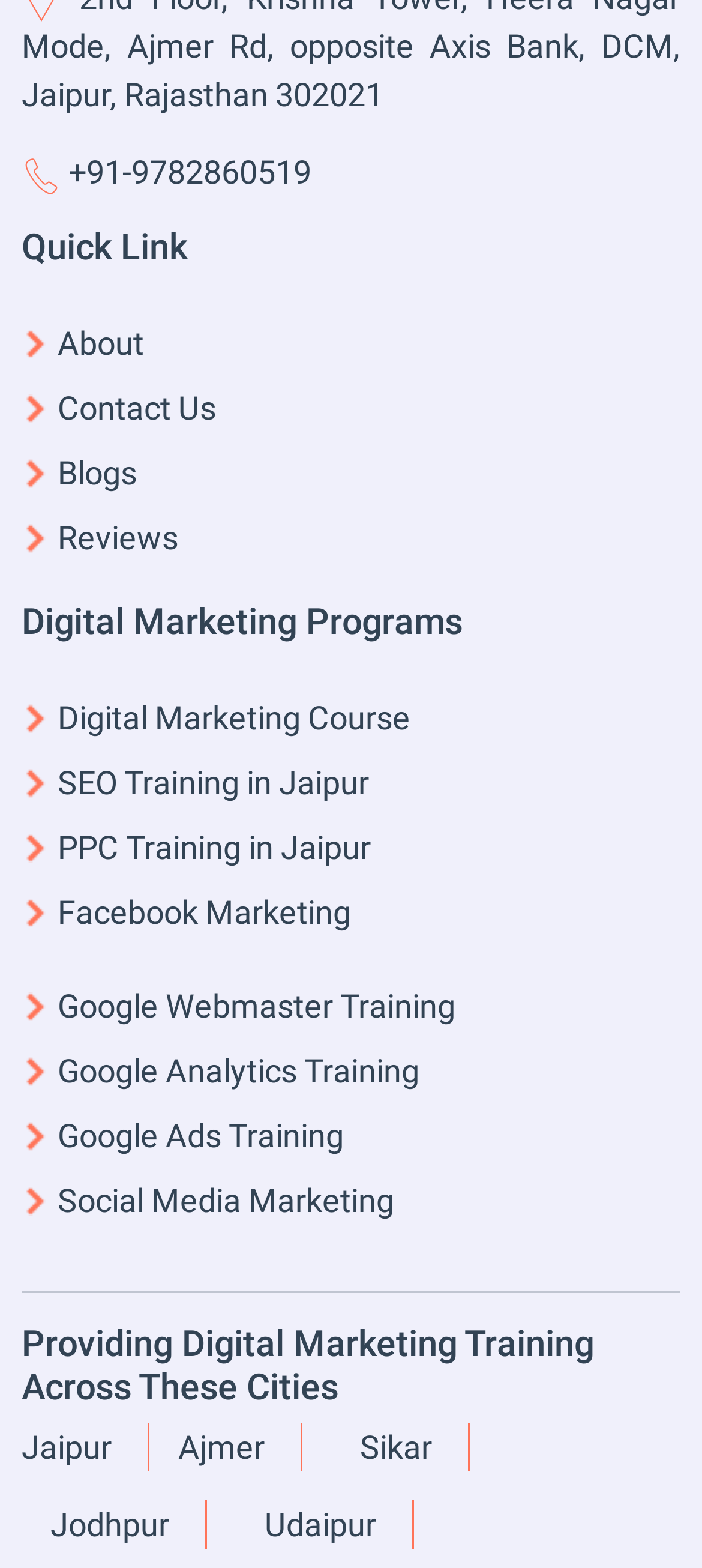Find the bounding box coordinates of the area to click in order to follow the instruction: "click on About".

[0.031, 0.207, 0.205, 0.231]